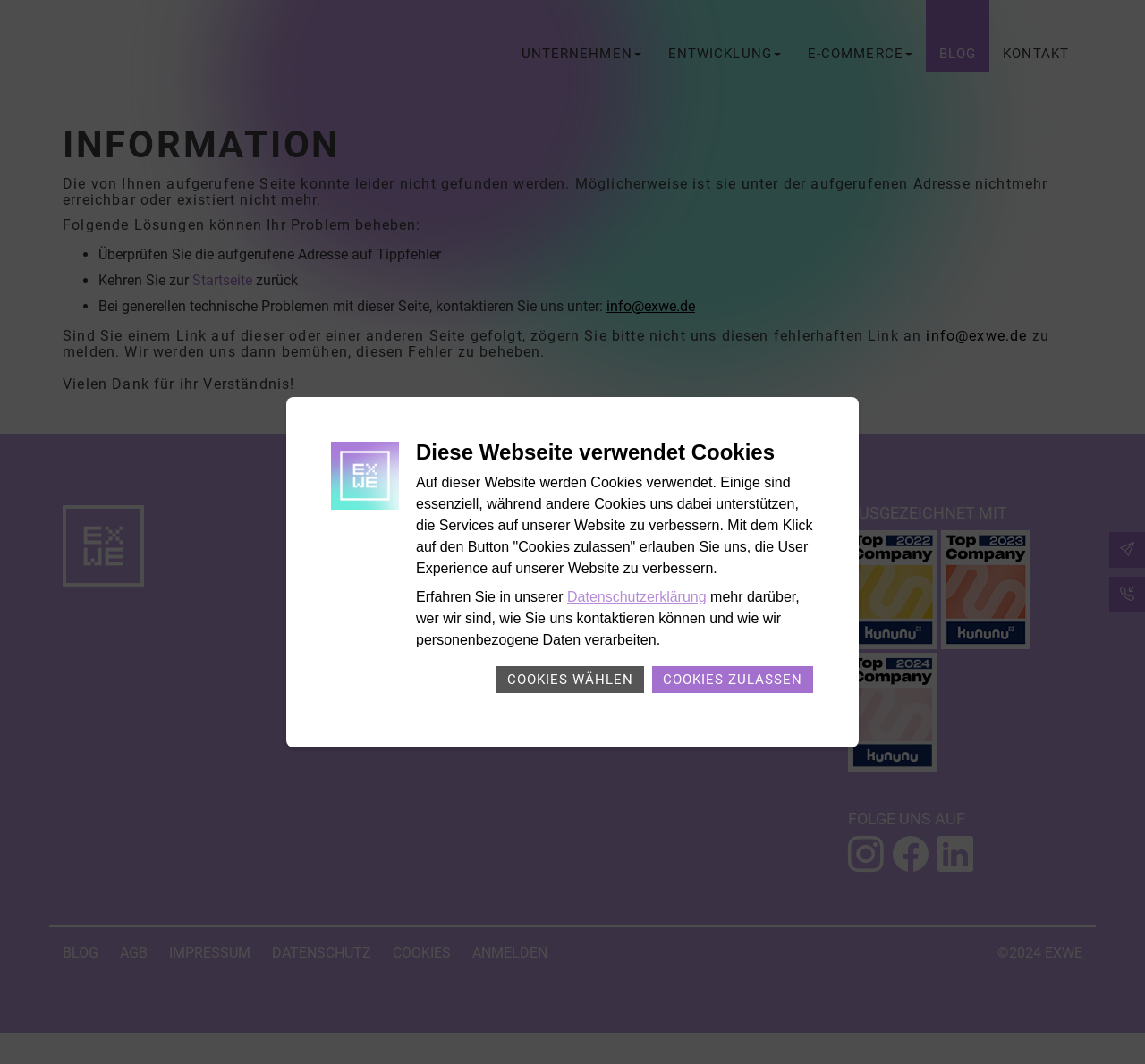Use the information in the screenshot to answer the question comprehensively: What are the office locations of EXWE?

The office locations of EXWE can be found at the bottom of the webpage, where the addresses of the two offices are listed. One is located in Dortmund and the other is in Düsseldorf.